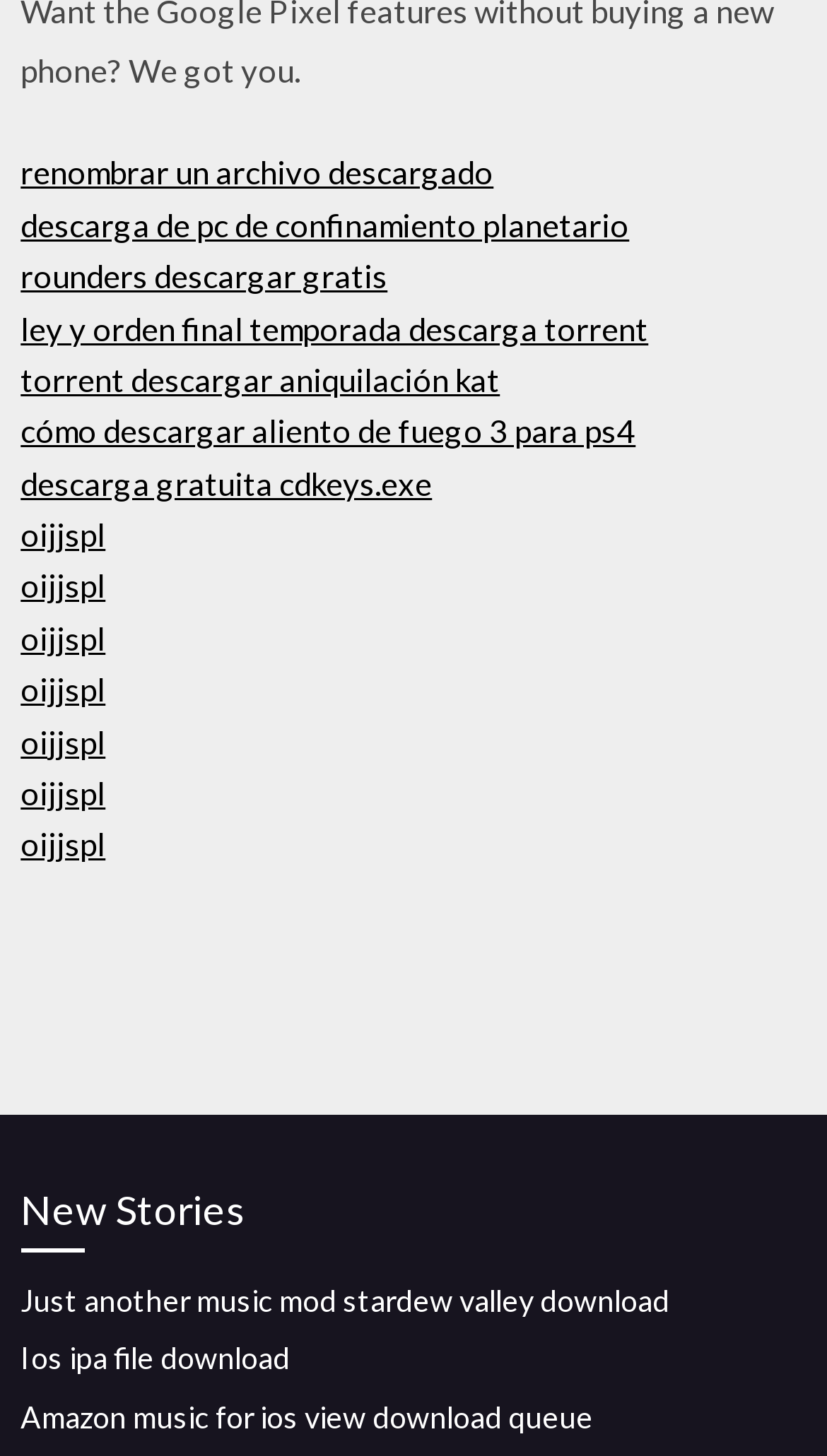Provide the bounding box for the UI element matching this description: "oijjspl".

[0.025, 0.425, 0.128, 0.451]